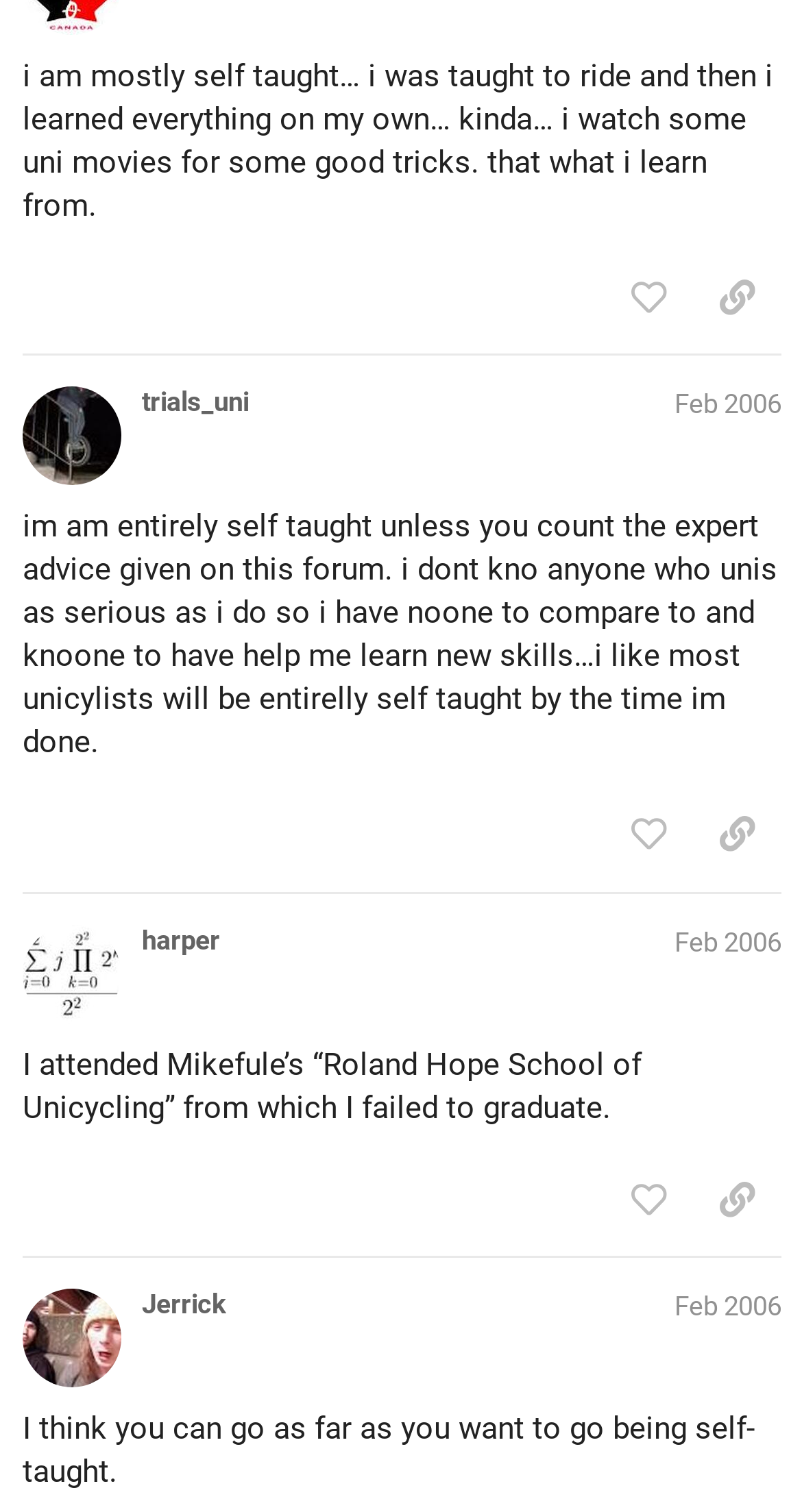Please provide a comprehensive answer to the question based on the screenshot: What is the date of the second post?

I looked at the second region labeled 'post #7 by @harper' and found the date 'Feb 16, 2006 1:57 pm' associated with it, indicating that the date of the second post is Feb 16, 2006.